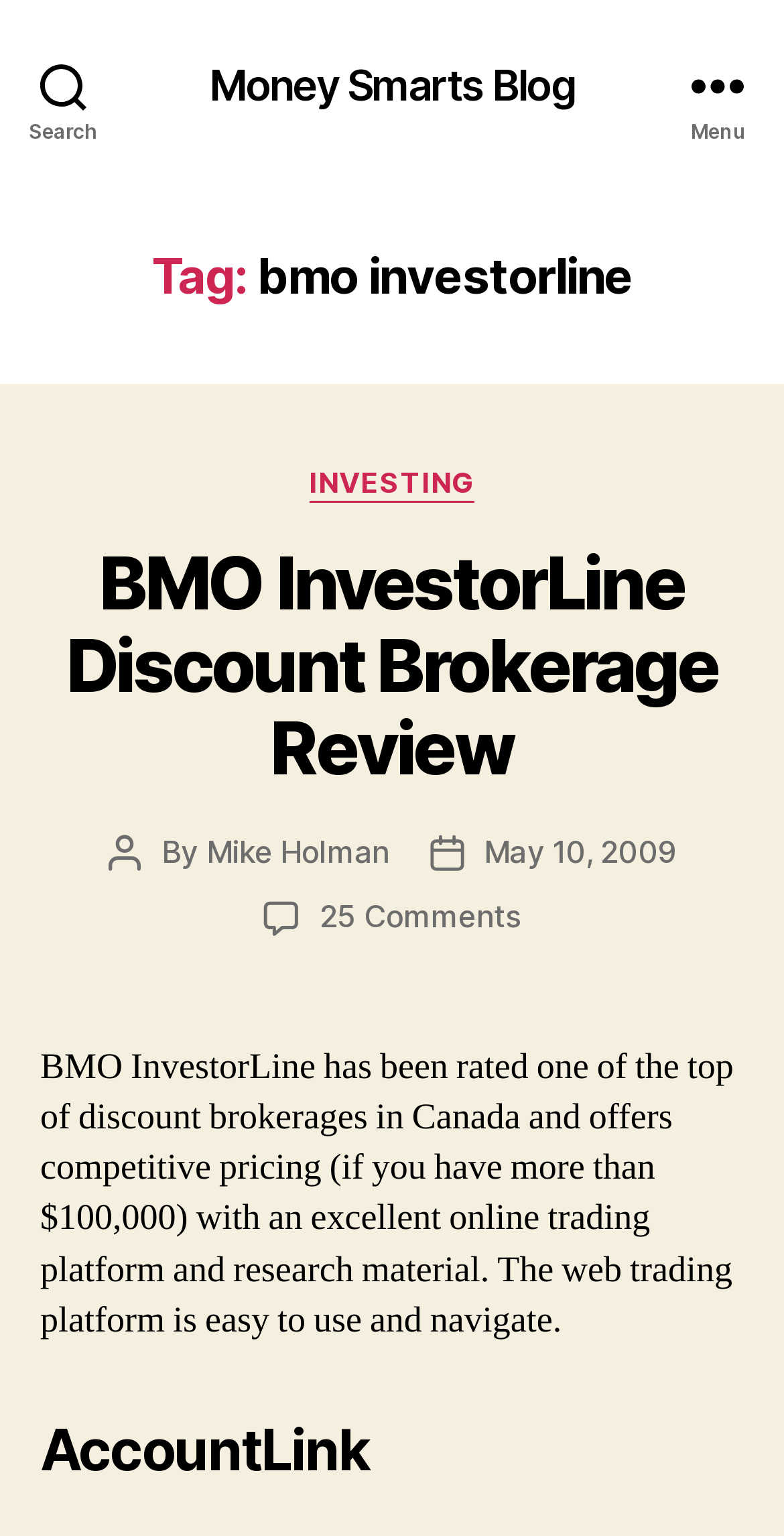Determine the bounding box coordinates for the area that needs to be clicked to fulfill this task: "Read the Money Smarts Blog". The coordinates must be given as four float numbers between 0 and 1, i.e., [left, top, right, bottom].

[0.266, 0.041, 0.734, 0.069]